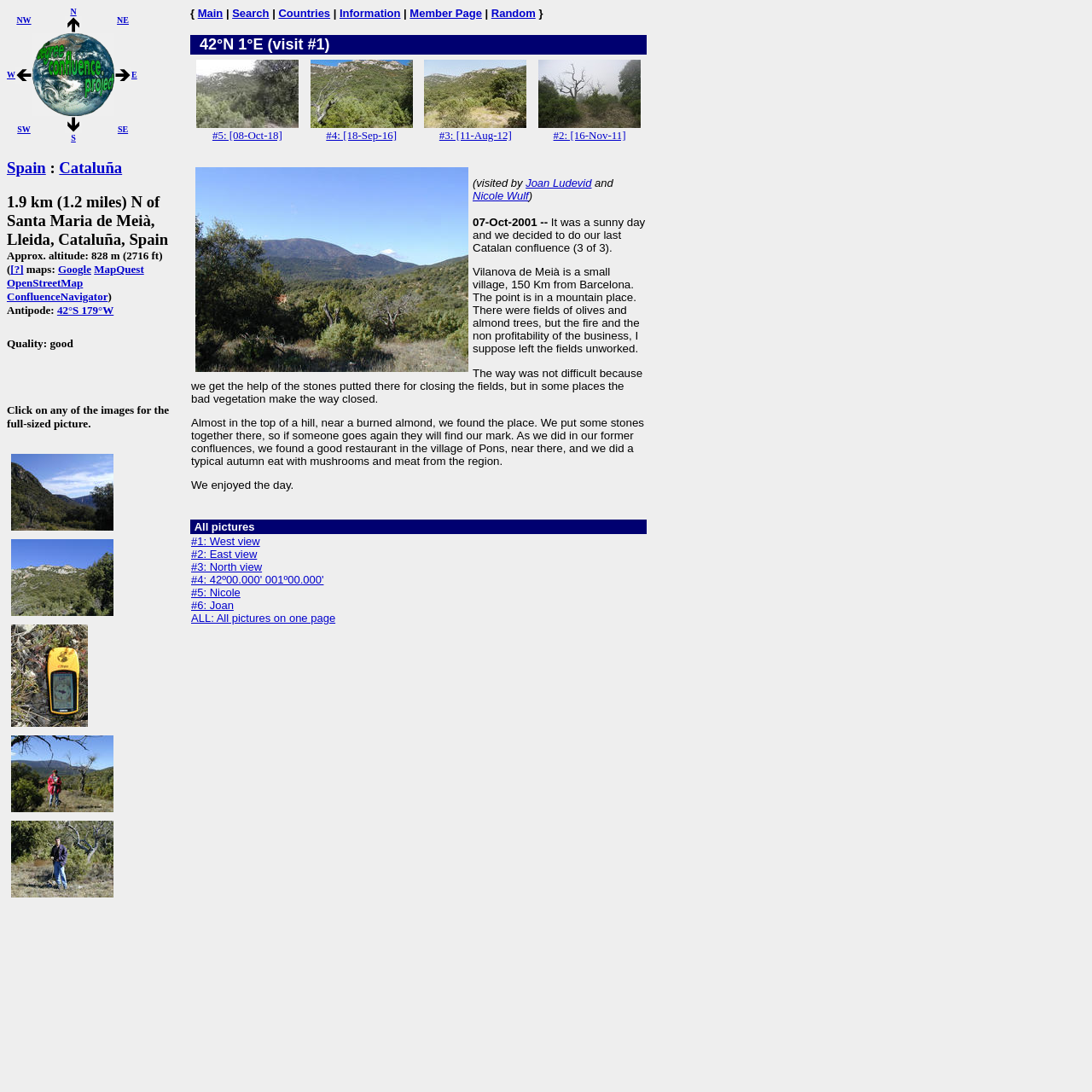Find and specify the bounding box coordinates that correspond to the clickable region for the instruction: "Click on the link to view the full-sized picture of East view".

[0.006, 0.412, 0.108, 0.425]